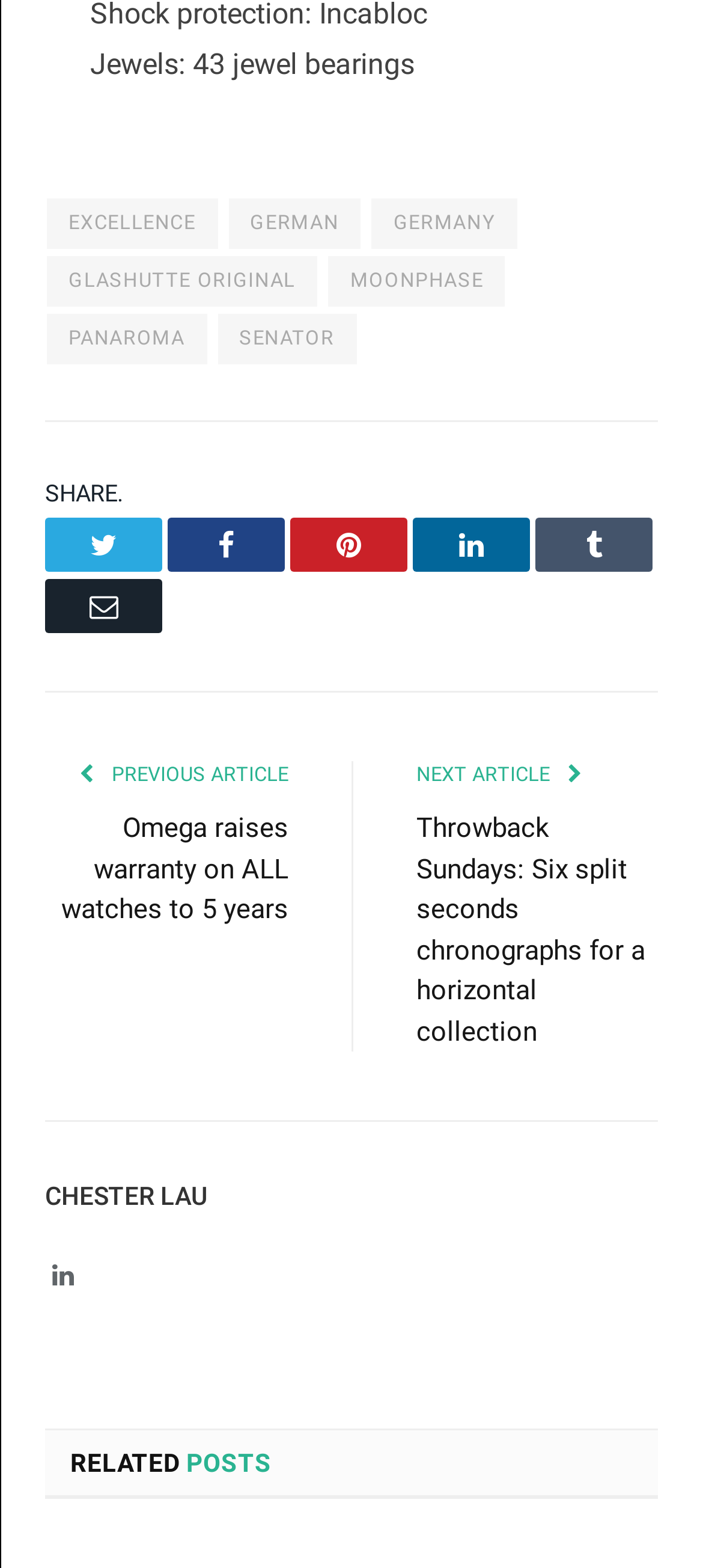Given the description glashutte original, predict the bounding box coordinates of the UI element. Ensure the coordinates are in the format (top-left x, top-left y, bottom-right x, bottom-right y) and all values are between 0 and 1.

[0.067, 0.163, 0.451, 0.195]